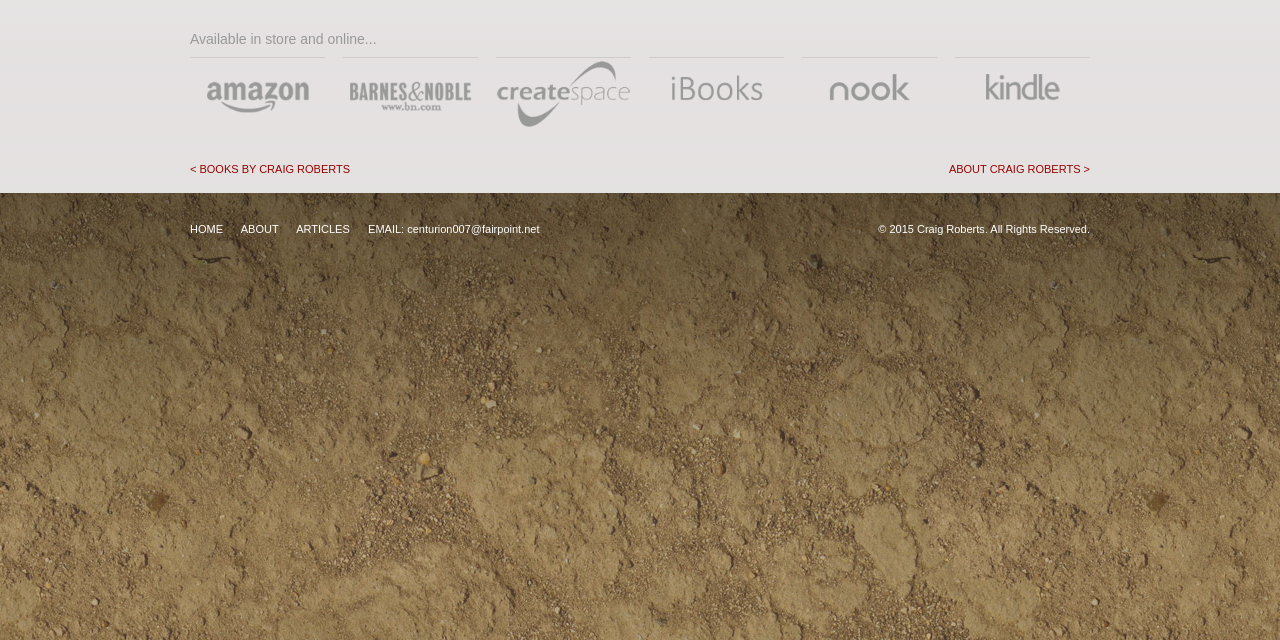Find the bounding box coordinates for the HTML element described in this sentence: "ABOUT CRAIG ROBERTS >". Provide the coordinates as four float numbers between 0 and 1, in the format [left, top, right, bottom].

[0.741, 0.255, 0.852, 0.273]